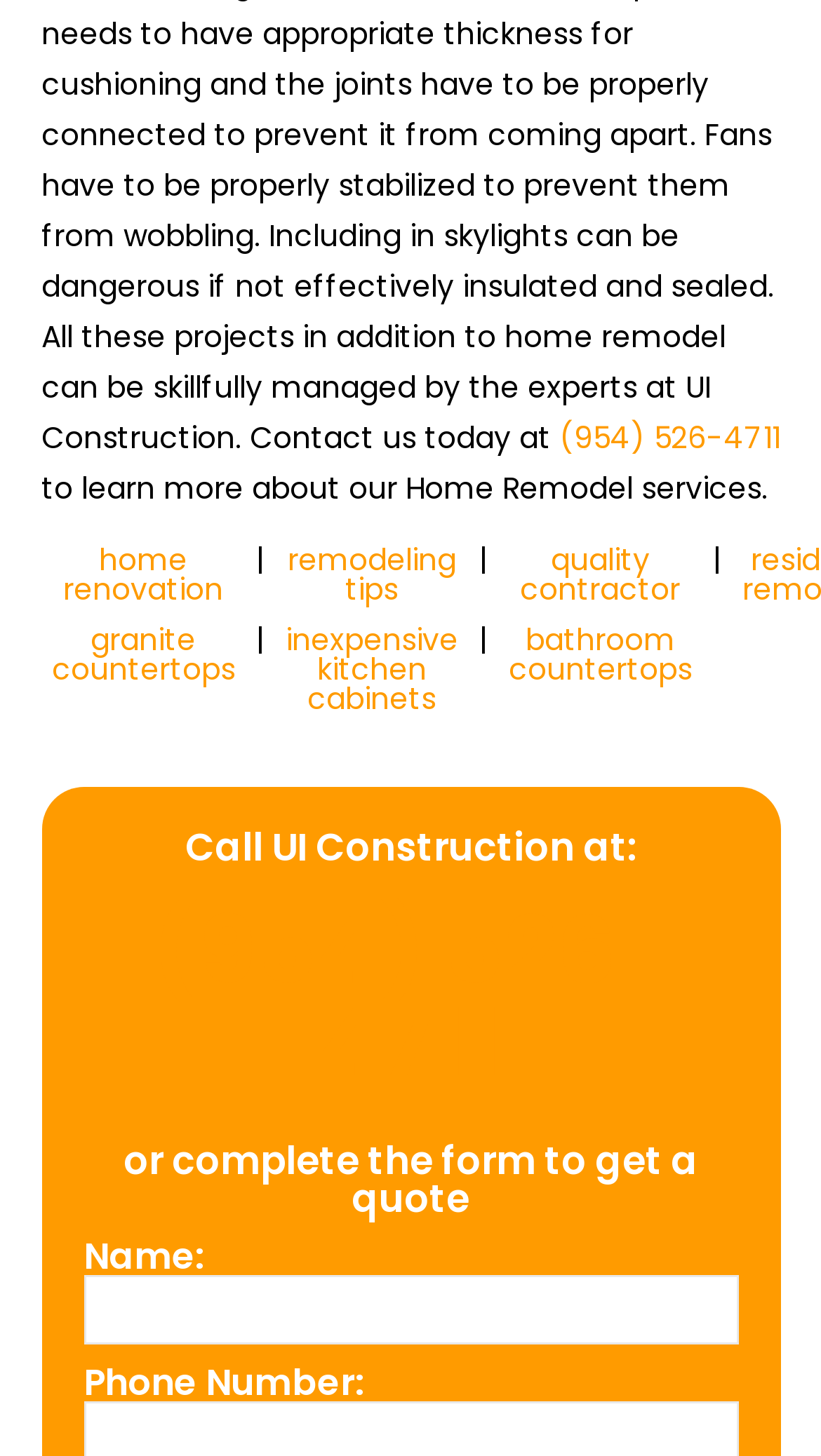Please identify the bounding box coordinates of the element's region that needs to be clicked to fulfill the following instruction: "Check the post by 'Aurelius'". The bounding box coordinates should consist of four float numbers between 0 and 1, i.e., [left, top, right, bottom].

None